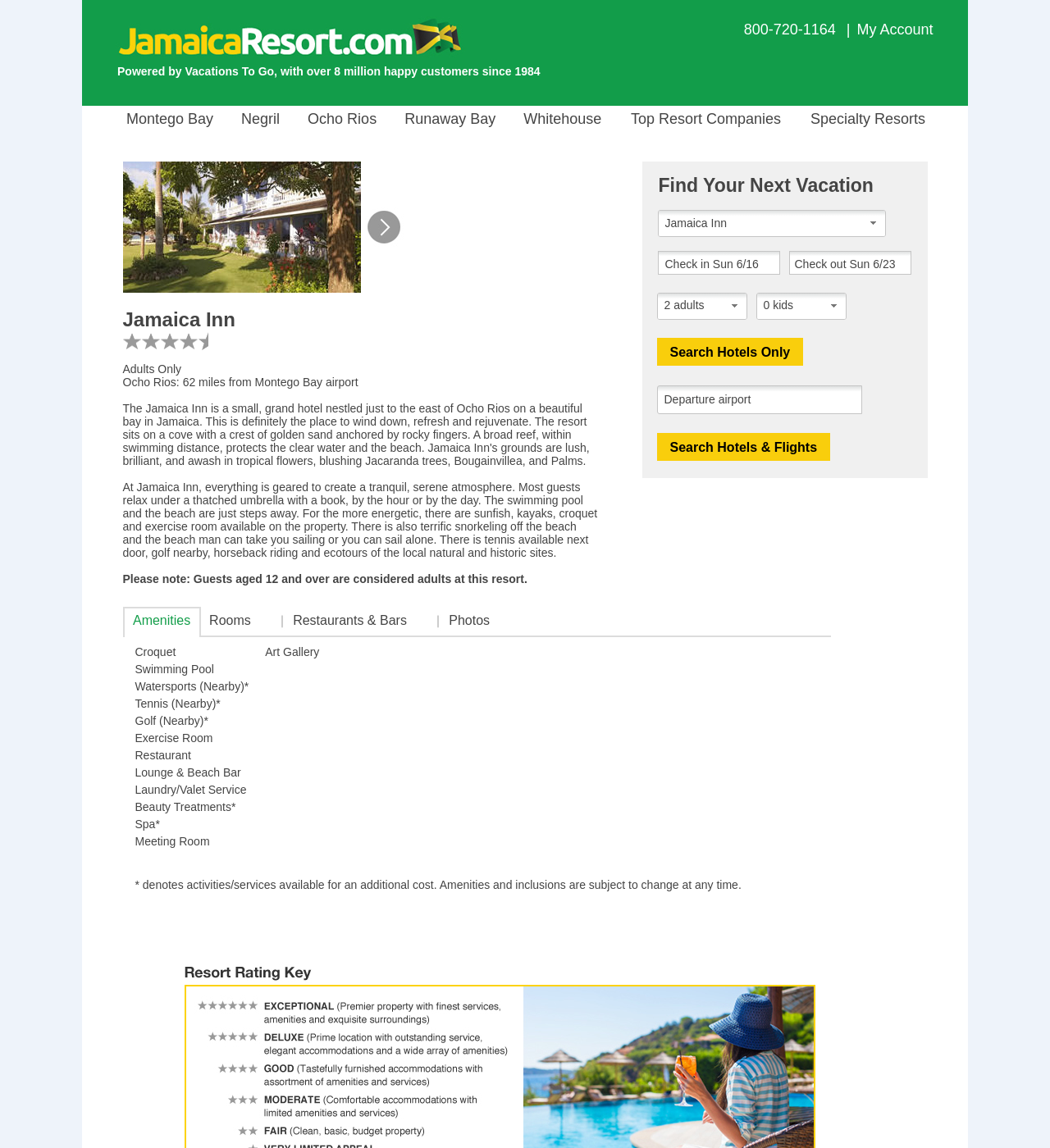What is the minimum age considered an adult at this resort?
Please answer the question with a single word or phrase, referencing the image.

12